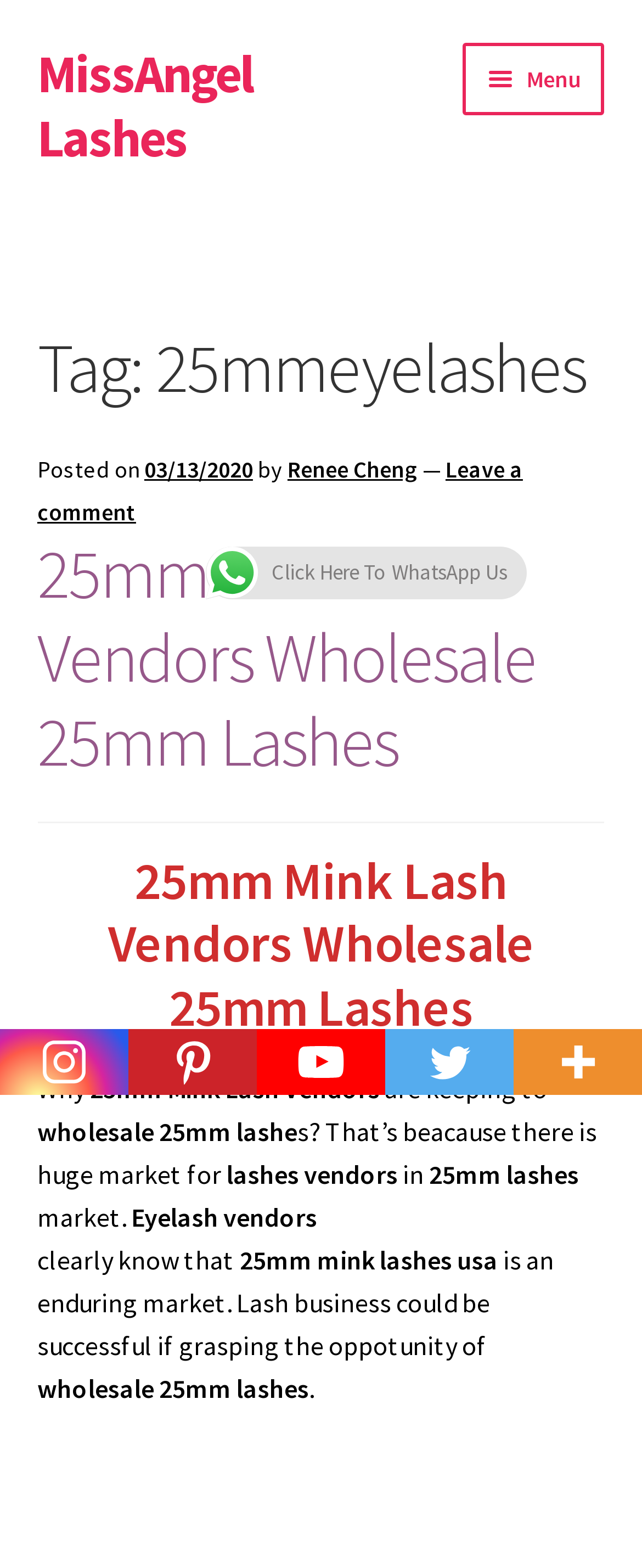What is the name of the lashes vendor?
Give a detailed response to the question by analyzing the screenshot.

The name of the lashes vendor can be found in the link 'MissAngel Lashes' at the top of the webpage, which suggests that the webpage is related to this vendor.